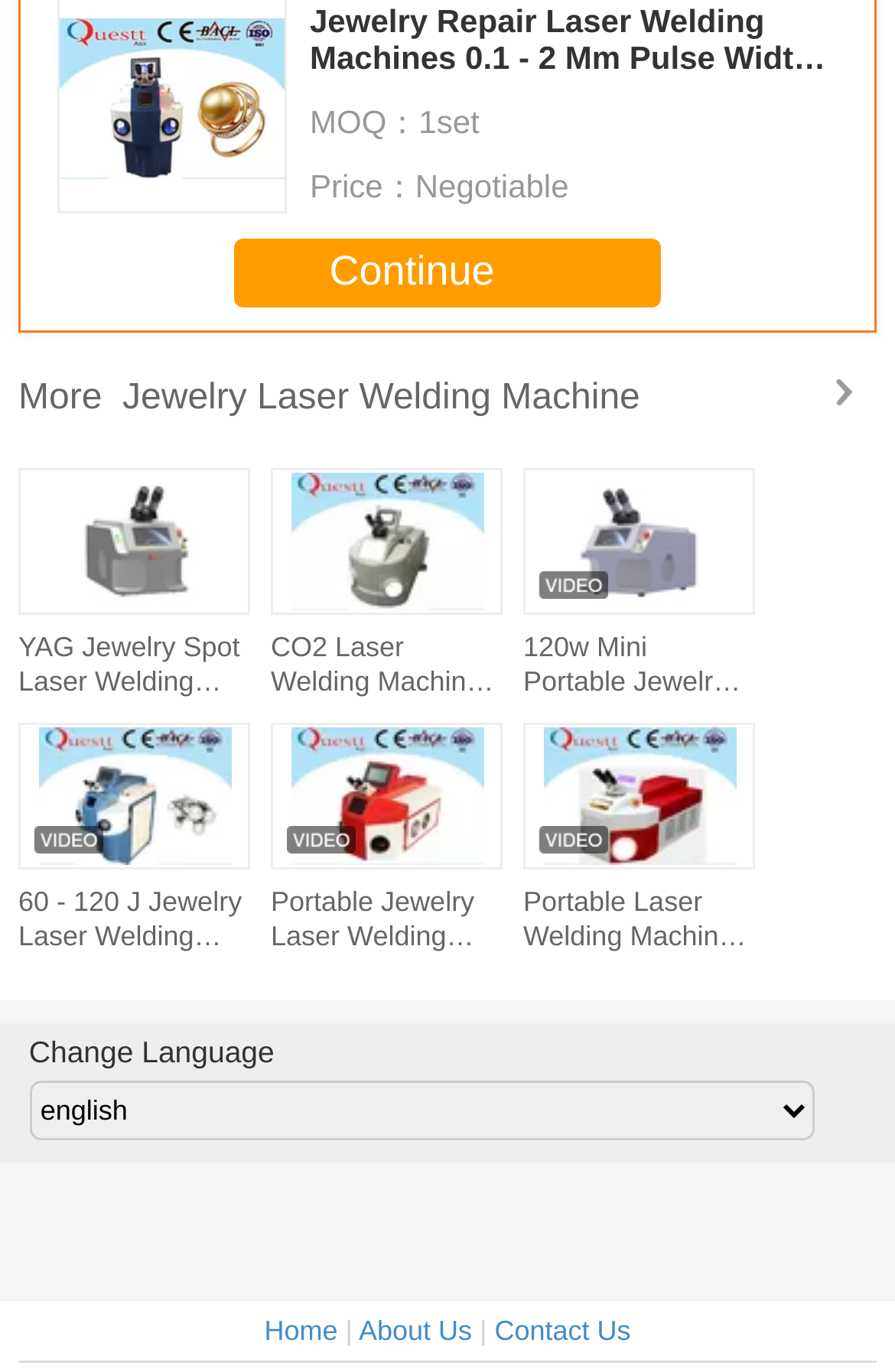Is the price of the products negotiable?
Kindly offer a comprehensive and detailed response to the question.

I found the text 'Price：Negotiable' at the top of the page, which indicates that the price of the products is open to negotiation.